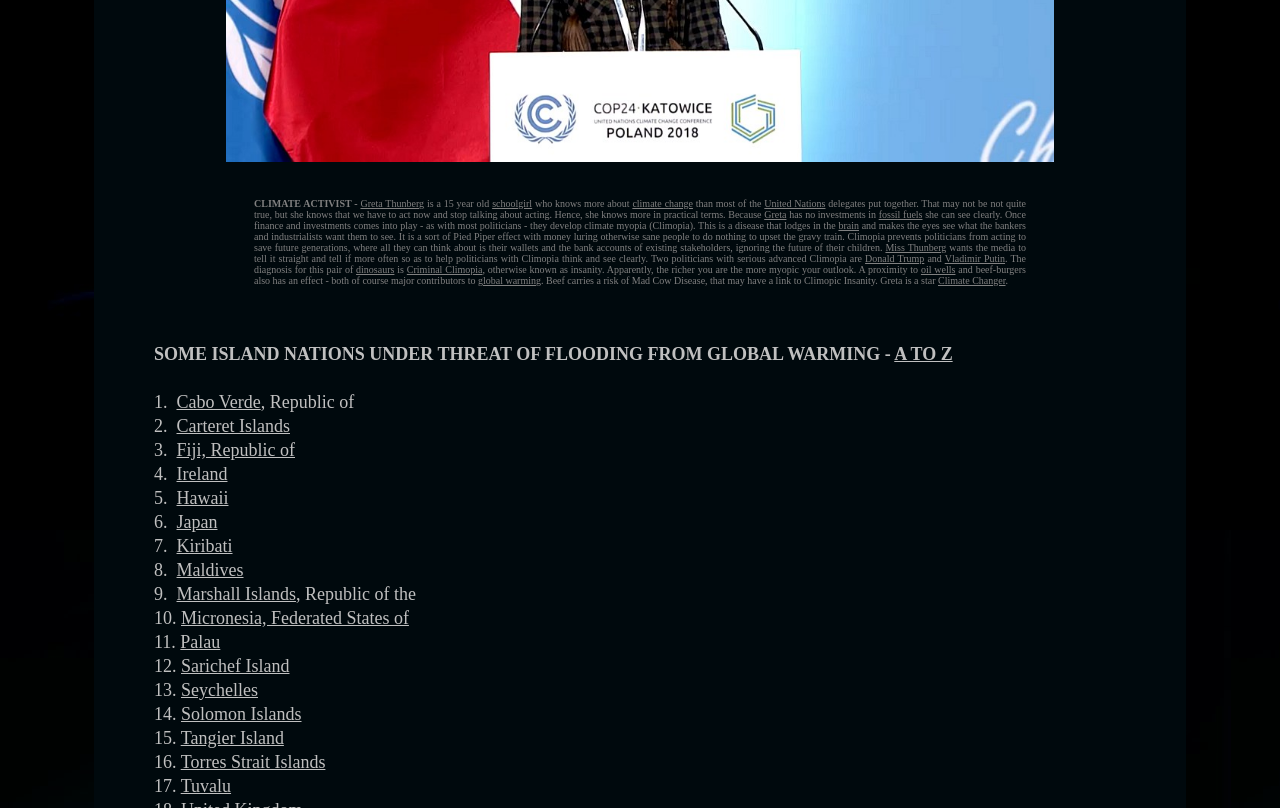Please indicate the bounding box coordinates for the clickable area to complete the following task: "Explore the link to Fiji, Republic of". The coordinates should be specified as four float numbers between 0 and 1, i.e., [left, top, right, bottom].

[0.138, 0.545, 0.23, 0.569]